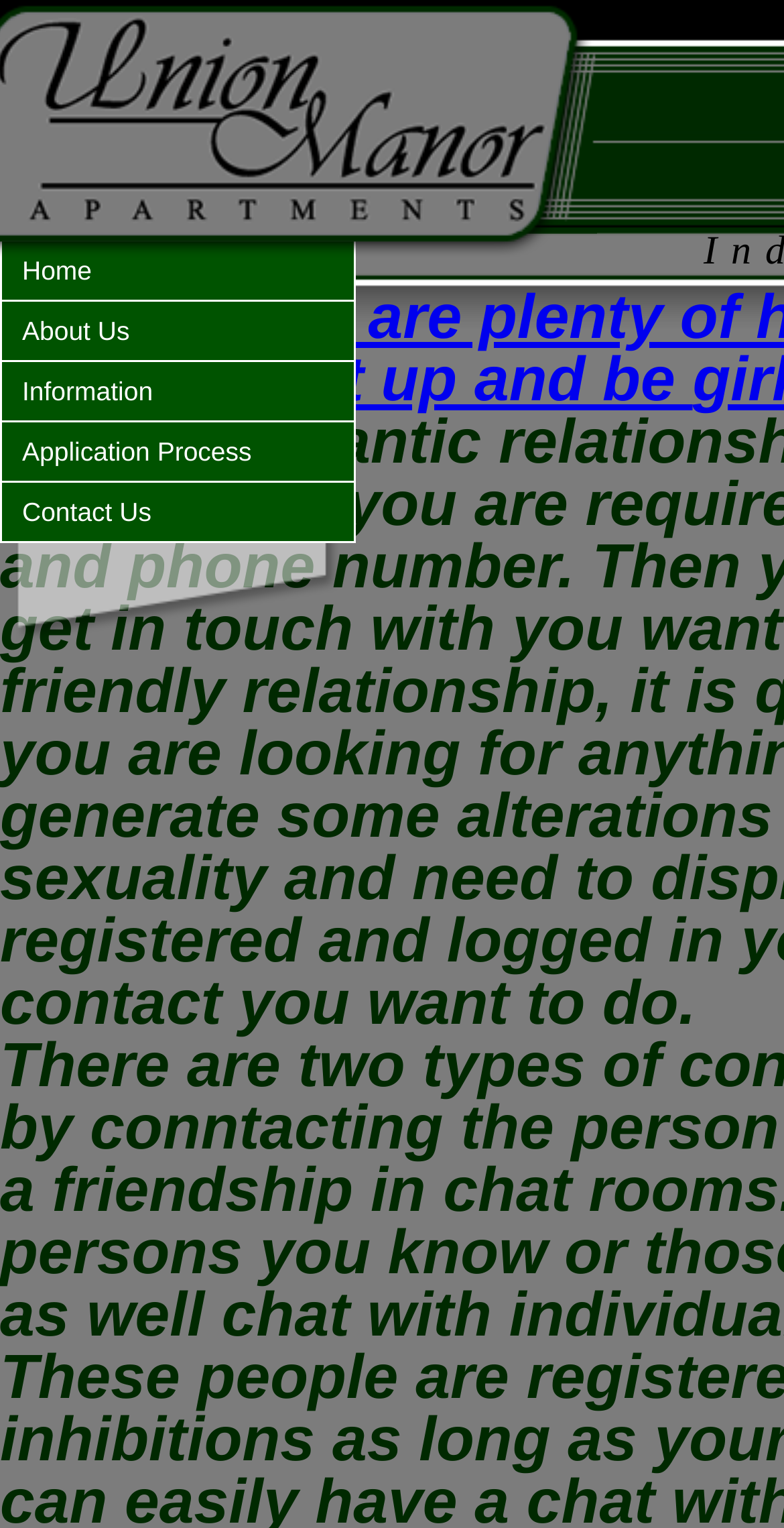Can you find and generate the webpage's heading?

Today there are plenty of hook up internet dating sites that allow people meet up and be girl asian their close friends or even kind lasting romantic relationships. When you join and enter the site and that means you are required to talk about your substantial name and phone number. Then you can definitely decide on what kind of get in touch with you want get back person. If you are looking for a friendly relationship, it is quite easy to get a connection going. If you are looking for anything deeper then you definitely will have to generate some alterations in your account. You can’t conceal your sexuality and need to display that. After you happen to be registered and logged in you will be able to decide on what kind of contact you want to do.

There are two types of contact you consider; to make them yours by conntacting the person on the net and sending email or to start a friendship in chat rooms. During these chats you may talk to persons you know or those you don’t know in any way and you can as well chat with individuals who you have not met just before. These people are registered on the website and they have no inhibitions as long as your dependability is concerned. So that you can easily have a chat with these people and even ask questions about anything at all in life that you might want to know.

So , this is the way to meet somebody for a casual marriage and also a good way to do so without needing to risk your safety. You can just sign in and find what style of attach dating internet site that suits you the very best. You can also become a member of most of these sites, since they at all times come up with fresh ones. After you have registered, you are able to choose dating acronyms which web page you want to signup on. Therefore , get yourself documented and start chatting with other people who are looking for that same kind of casual dating.